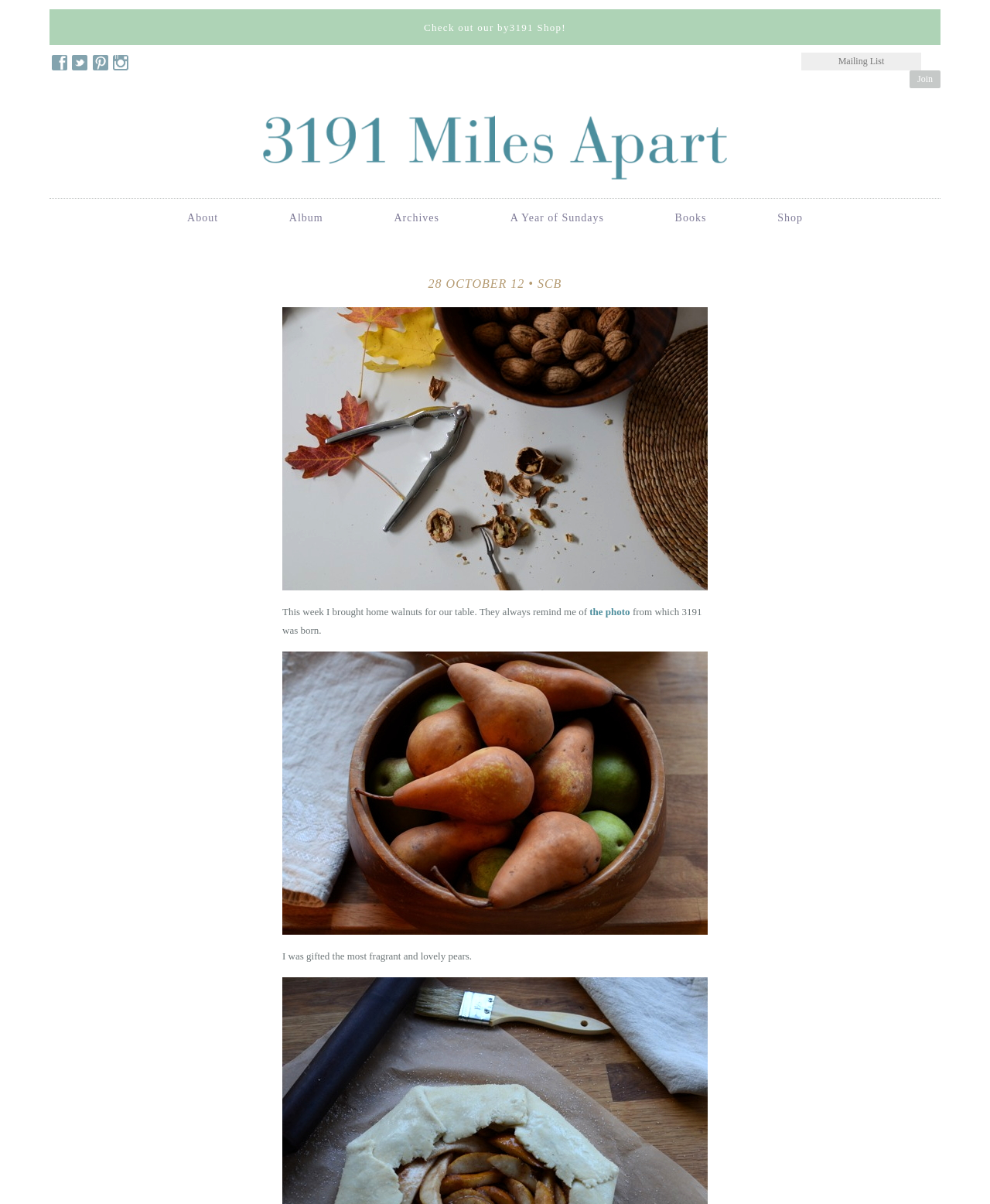Determine the bounding box coordinates for the area you should click to complete the following instruction: "Check out the '3191 Miles Apart' link".

[0.248, 0.106, 0.752, 0.115]